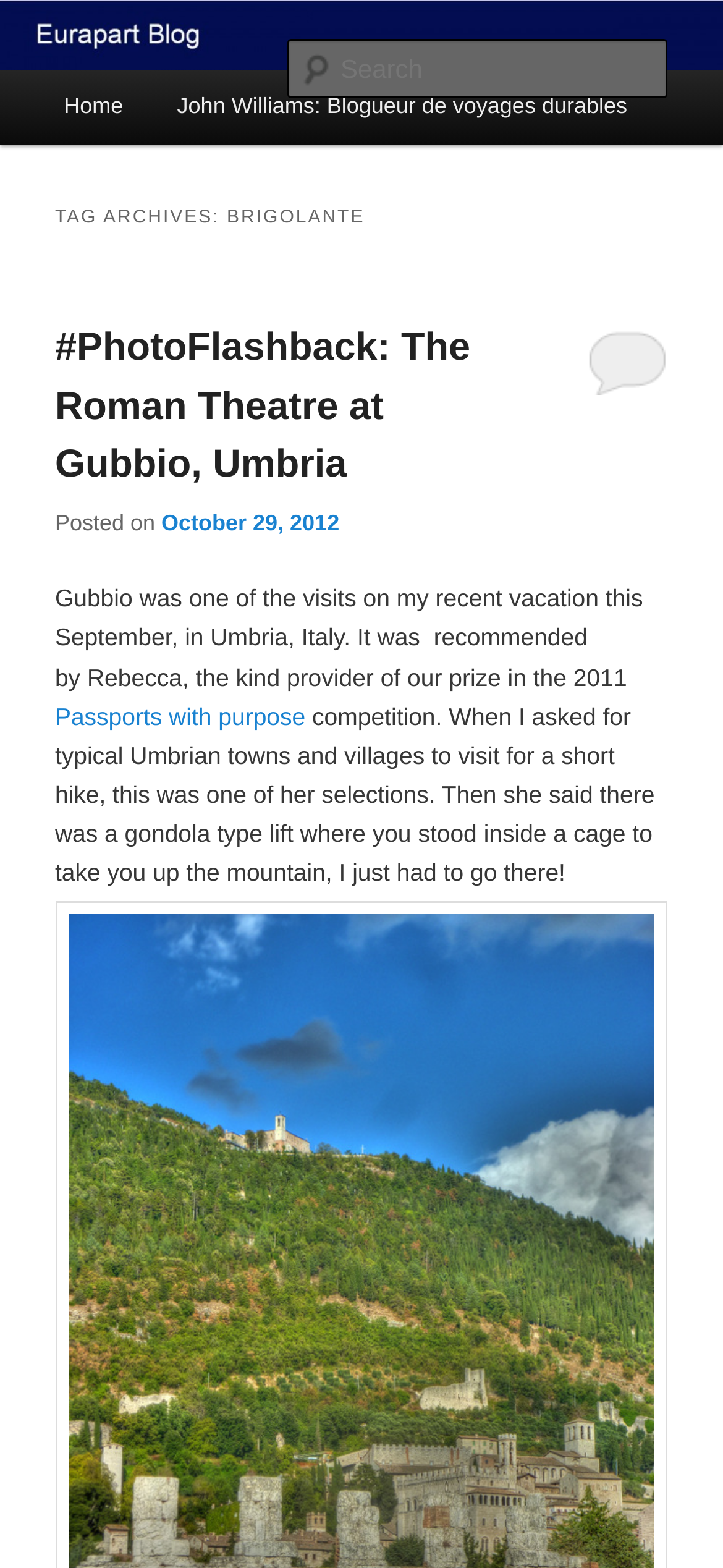Calculate the bounding box coordinates of the UI element given the description: "Home".

[0.051, 0.045, 0.208, 0.092]